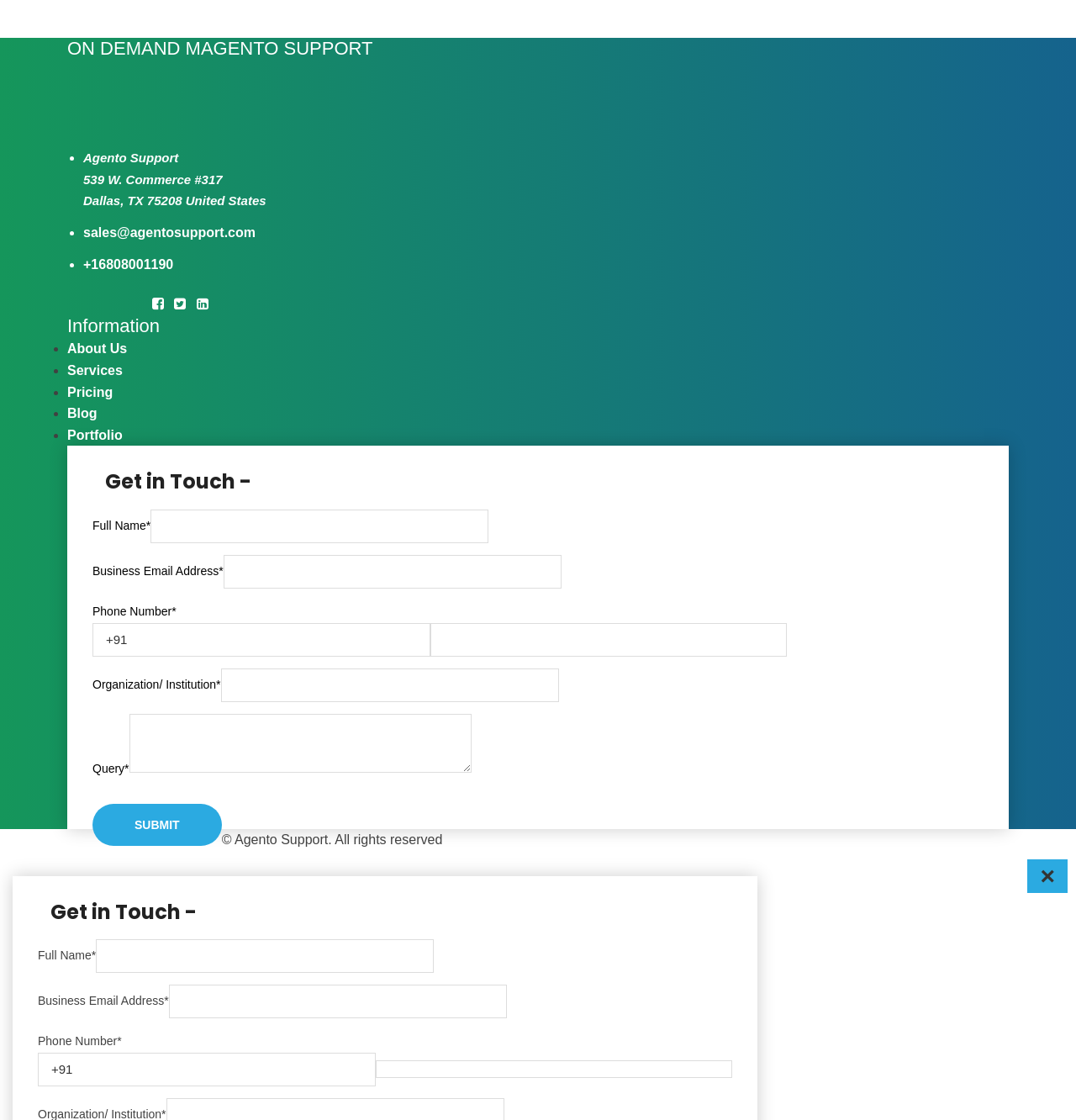Give the bounding box coordinates for this UI element: "input value="+91" name="text-997" value="+91"". The coordinates should be four float numbers between 0 and 1, arranged as [left, top, right, bottom].

[0.086, 0.556, 0.4, 0.586]